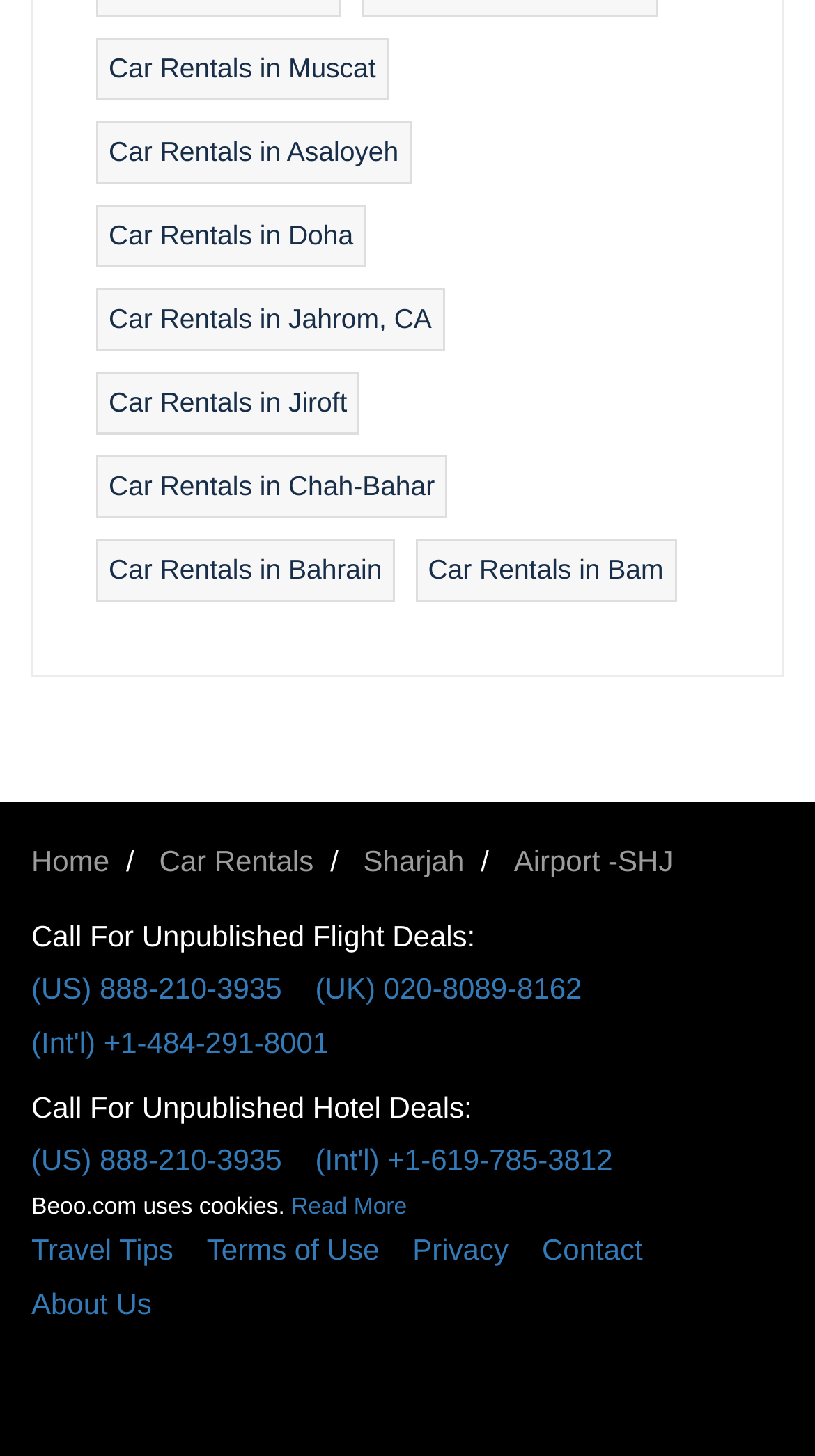What are the types of travel-related services offered on this website?
Look at the image and answer the question with a single word or phrase.

Car rentals and hotel deals